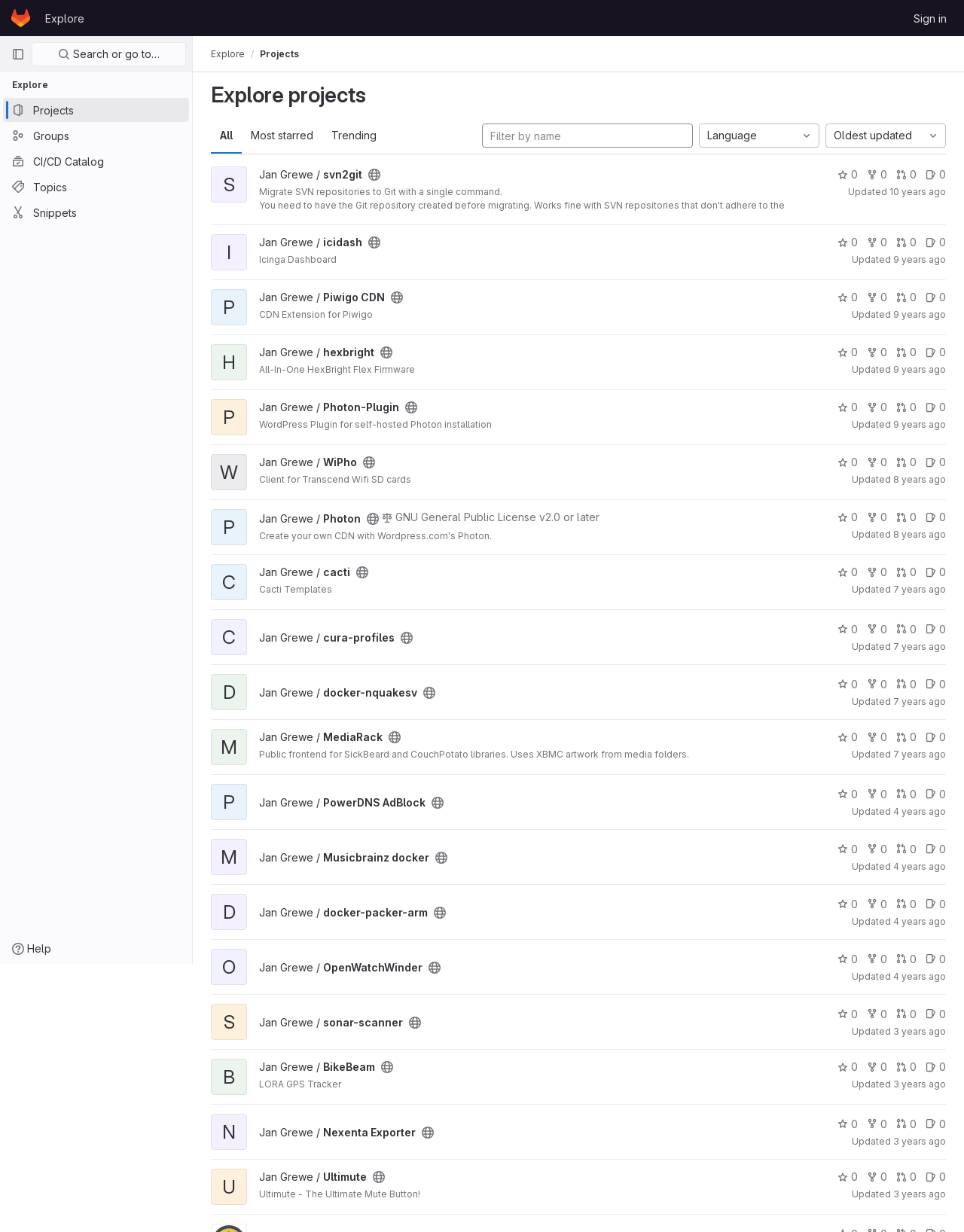Answer this question using a single word or a brief phrase:
How many stars does the third project have?

0